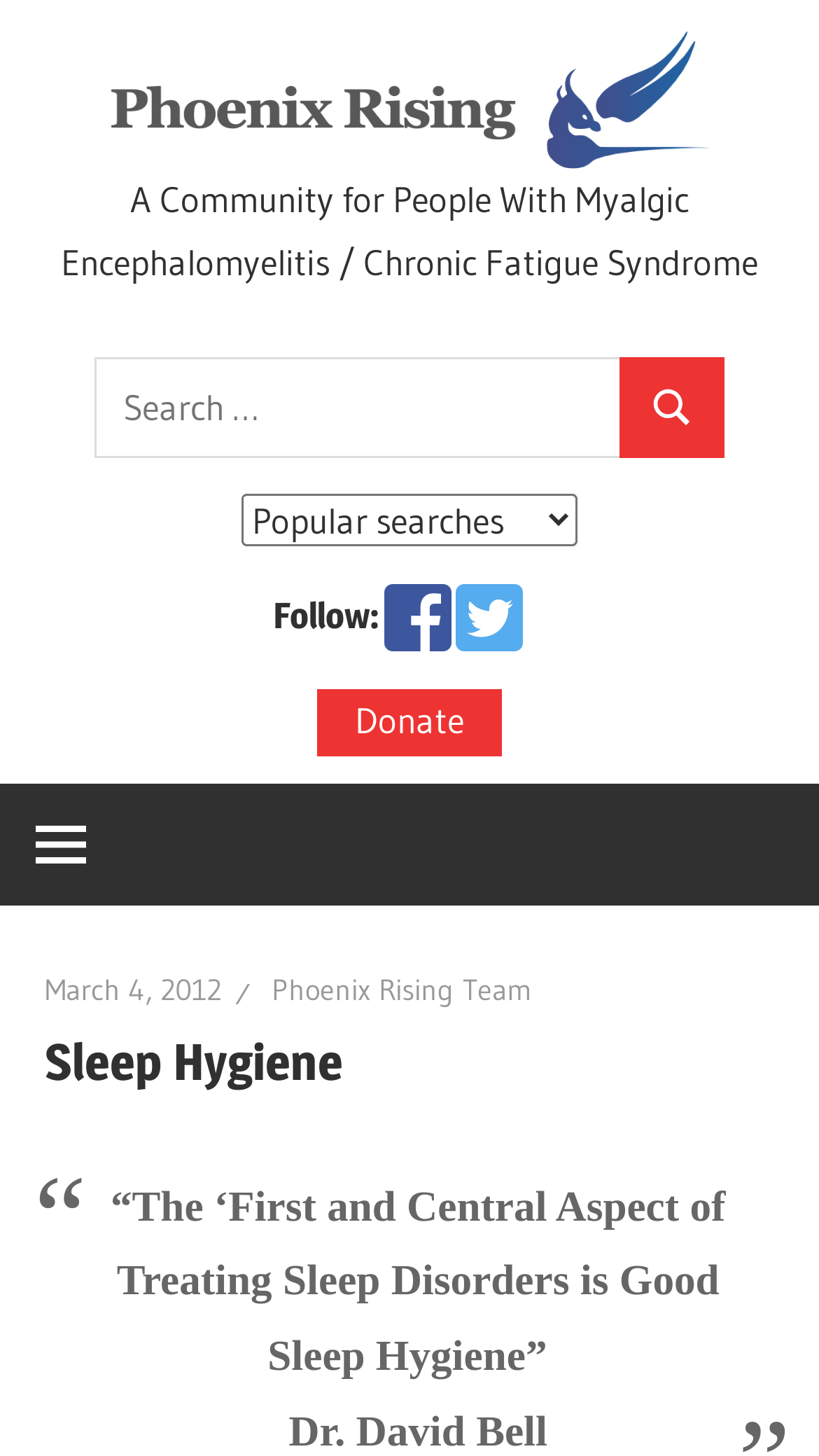Given the element description, predict the bounding box coordinates in the format (top-left x, top-left y, bottom-right x, bottom-right y). Make sure all values are between 0 and 1. Here is the element description: Navigation

[0.0, 0.538, 0.149, 0.622]